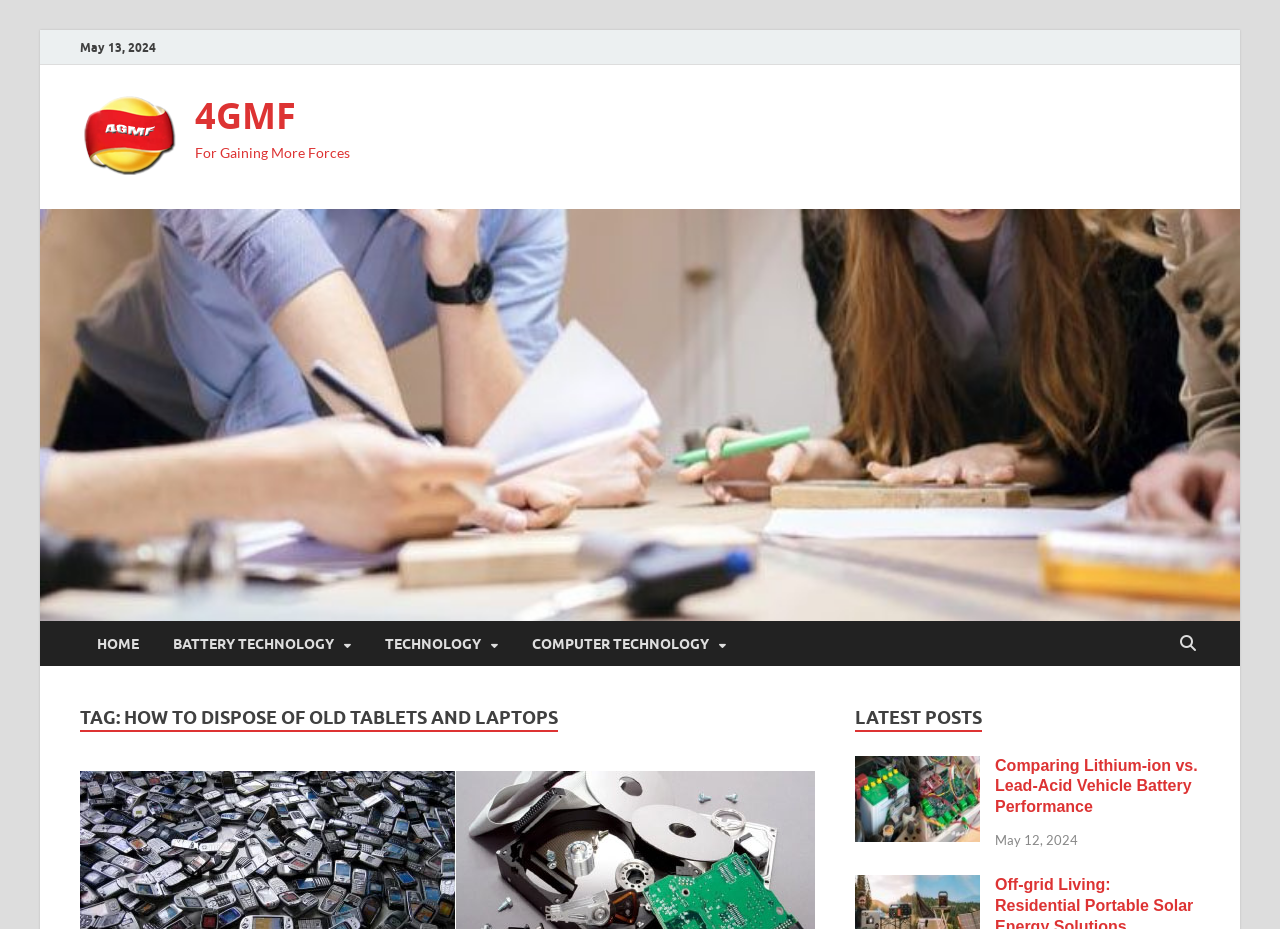Identify the bounding box coordinates of the clickable region required to complete the instruction: "click on the 4GMF logo". The coordinates should be given as four float numbers within the range of 0 and 1, i.e., [left, top, right, bottom].

[0.062, 0.1, 0.141, 0.188]